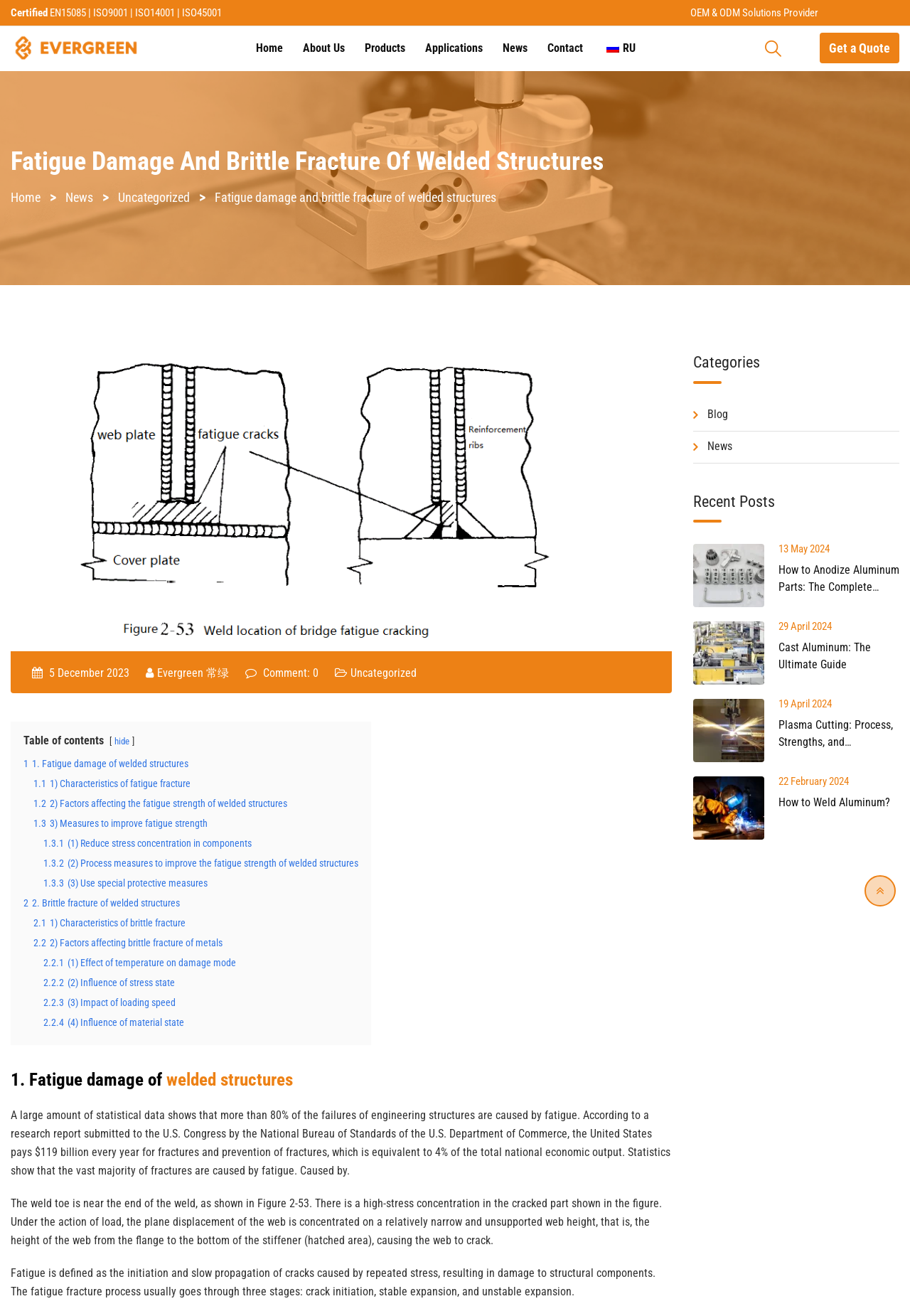Please extract the webpage's main title and generate its text content.

Fatigue Damage And Brittle Fracture Of Welded Structures